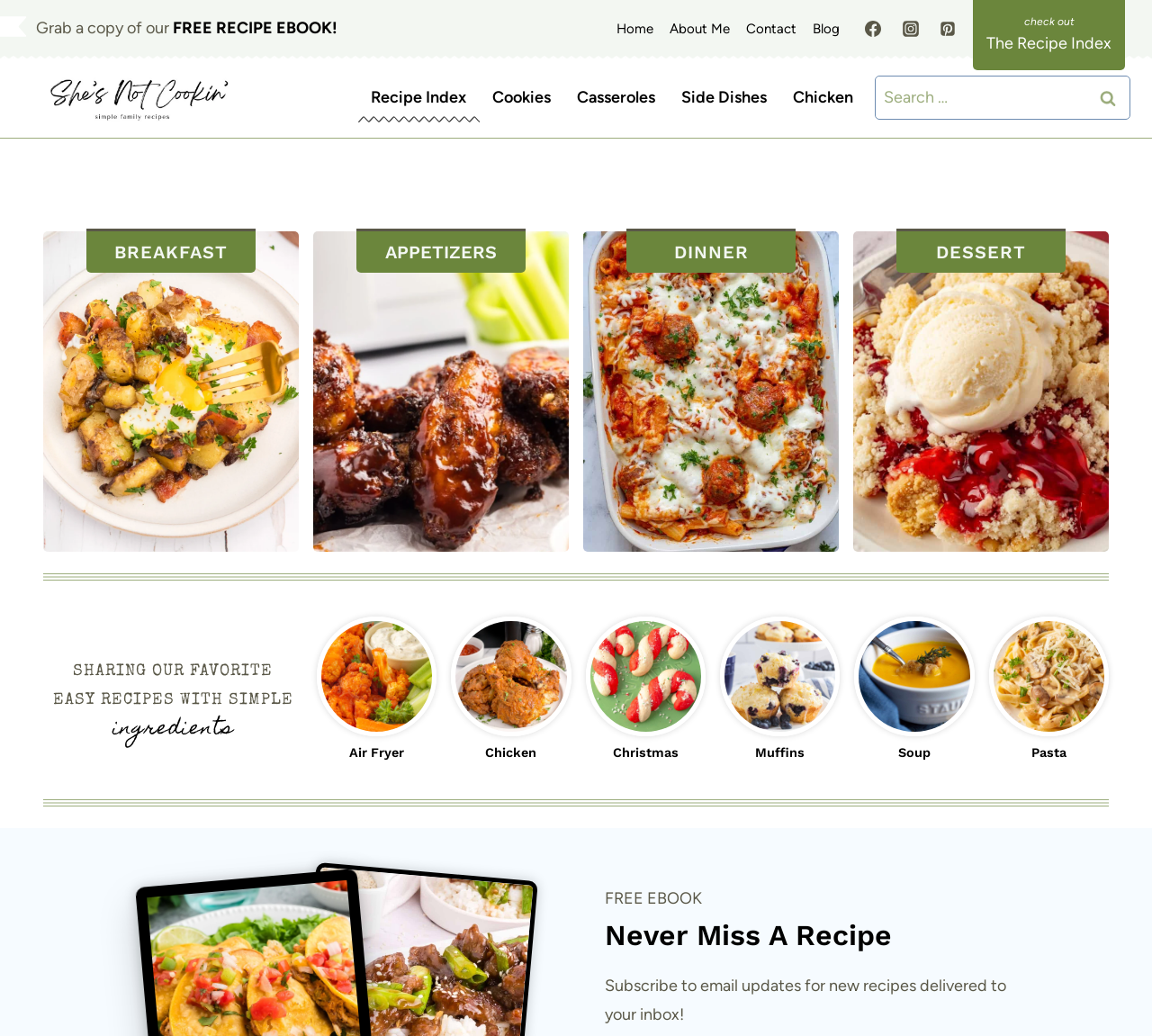Please find the bounding box for the UI element described by: "Instagram".

[0.776, 0.012, 0.804, 0.044]